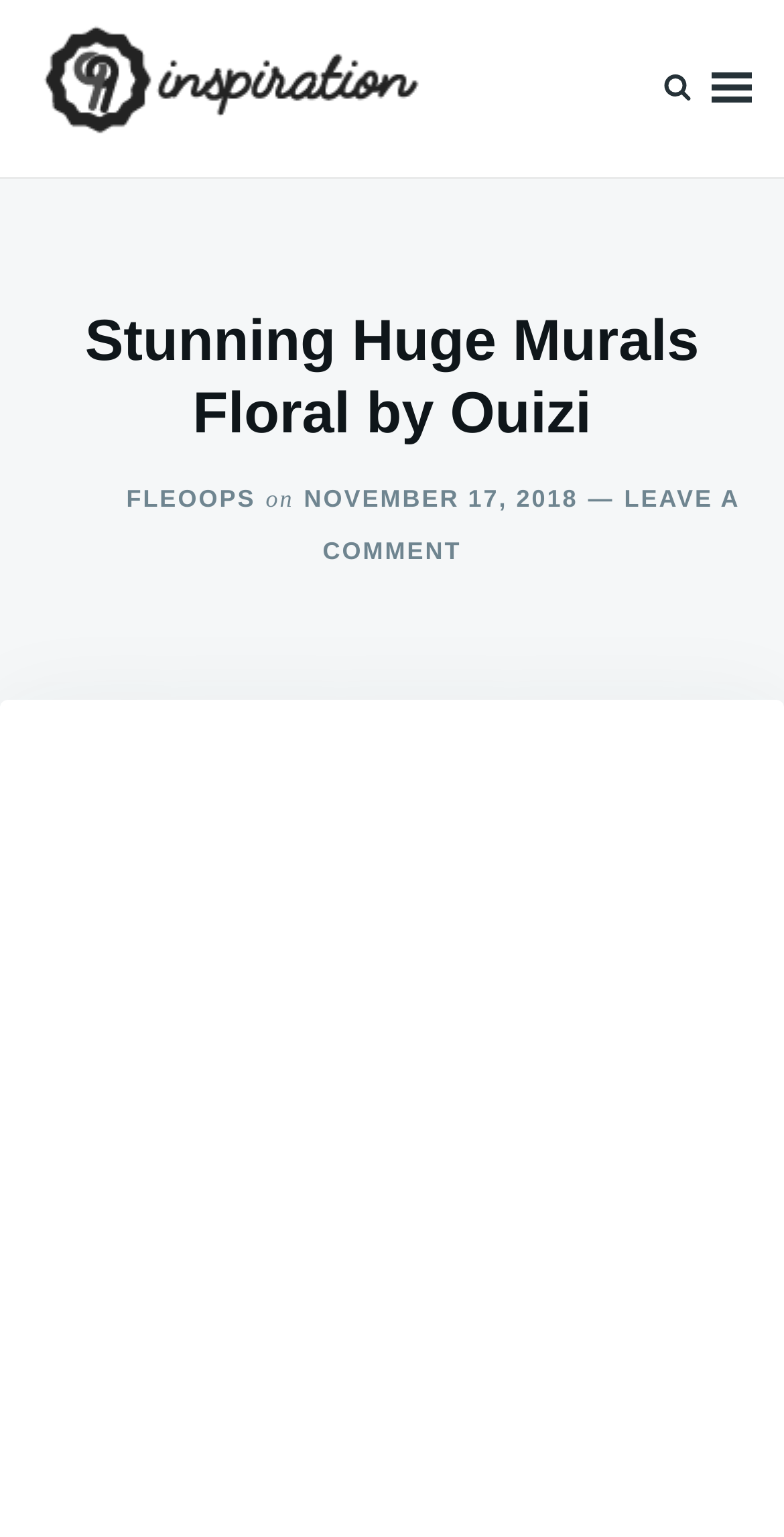What is the date of the article?
Could you please answer the question thoroughly and with as much detail as possible?

The date of the article can be found in the header section of the webpage, where it is mentioned as a link 'NOVEMBER 17, 2018'. This suggests that the article was published on this date.